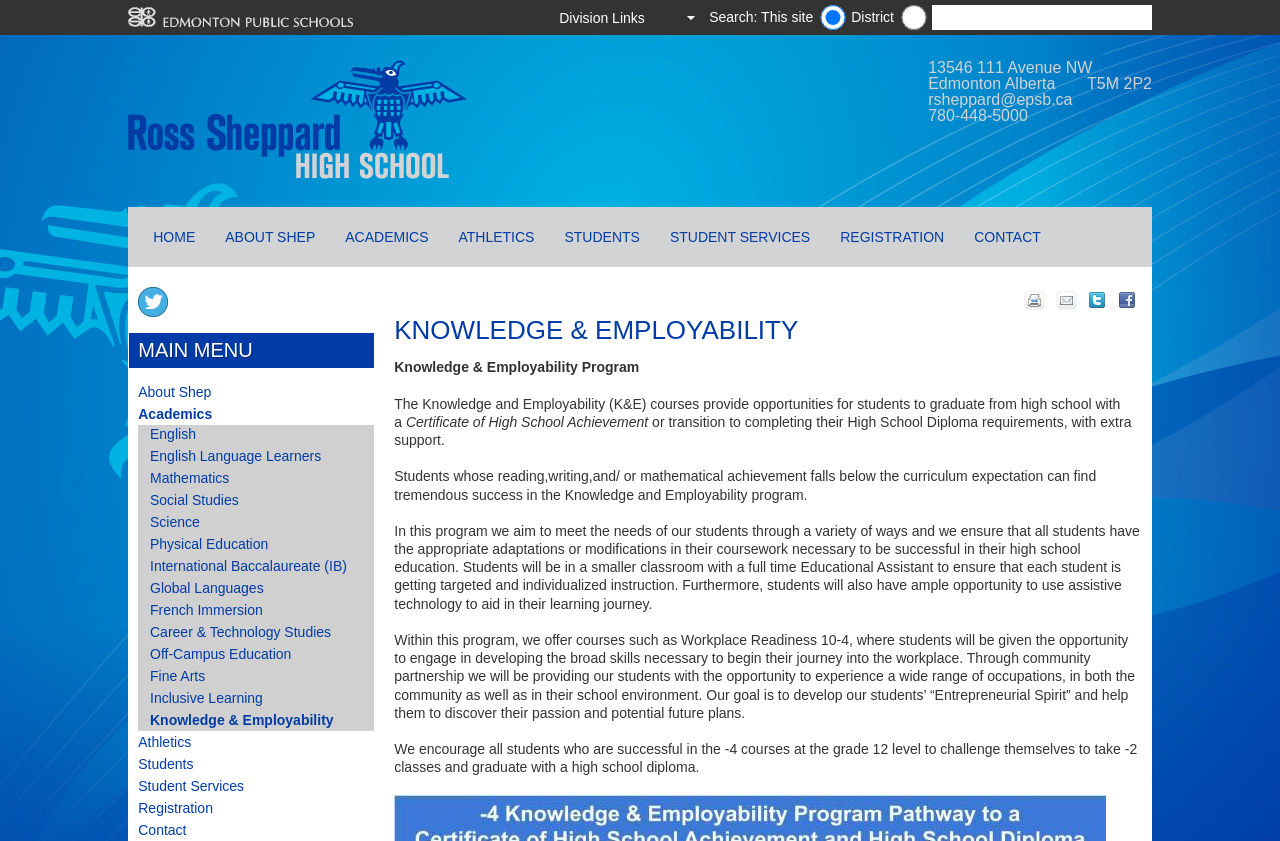Please identify the bounding box coordinates of the region to click in order to complete the task: "Search this site". The coordinates must be four float numbers between 0 and 1, specified as [left, top, right, bottom].

[0.554, 0.011, 0.635, 0.03]